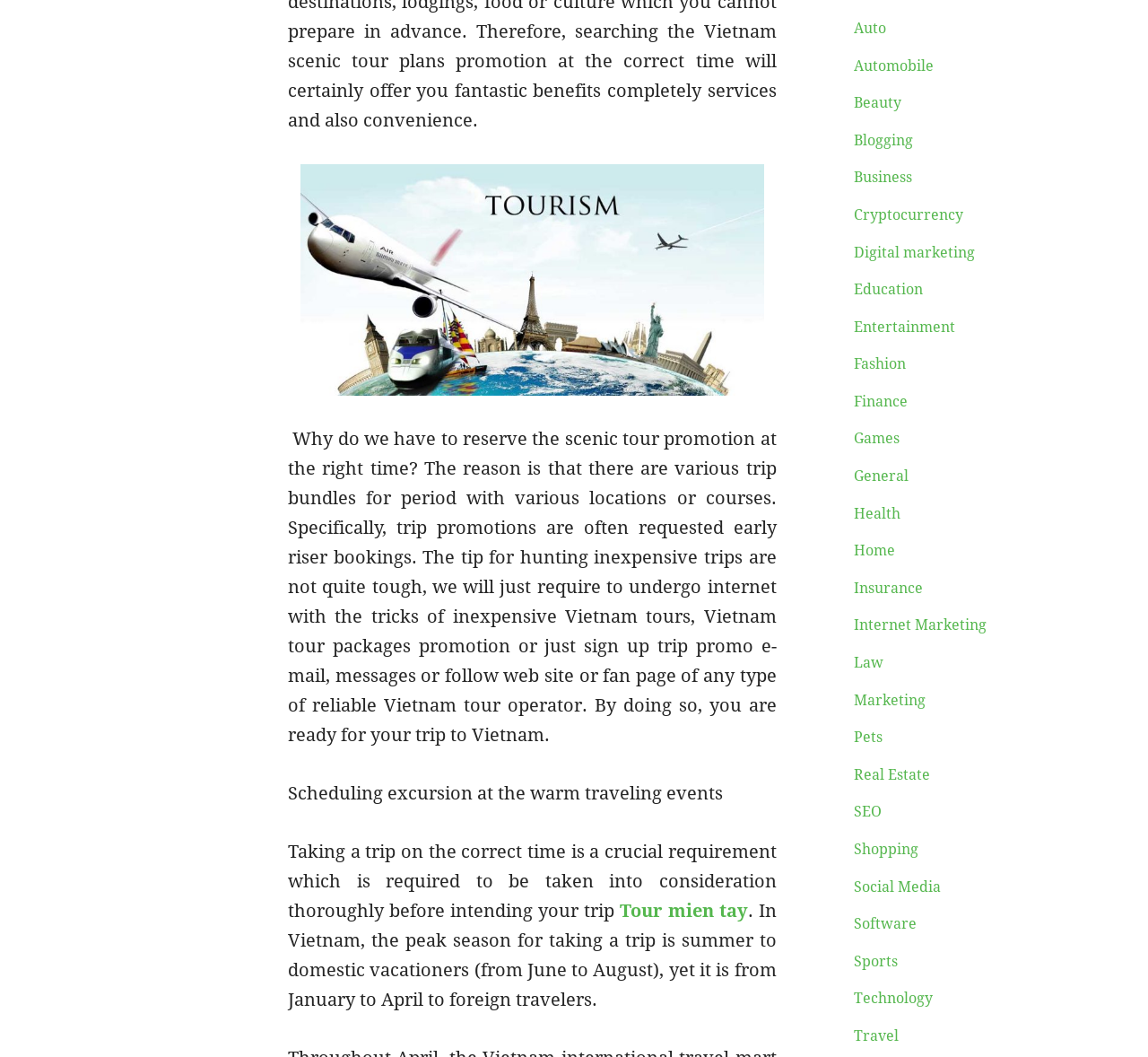Indicate the bounding box coordinates of the element that must be clicked to execute the instruction: "Explore 'Cryptocurrency'". The coordinates should be given as four float numbers between 0 and 1, i.e., [left, top, right, bottom].

[0.743, 0.195, 0.839, 0.211]